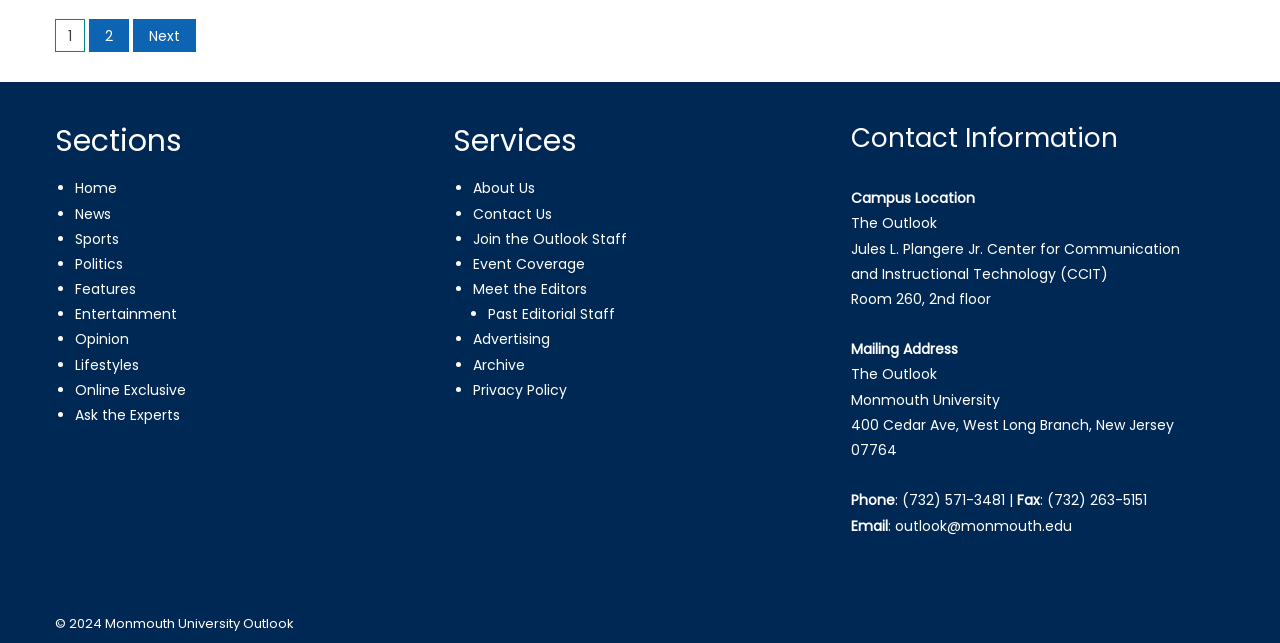Determine the bounding box for the HTML element described here: "Opinion". The coordinates should be given as [left, top, right, bottom] with each number being a float between 0 and 1.

[0.059, 0.512, 0.101, 0.544]